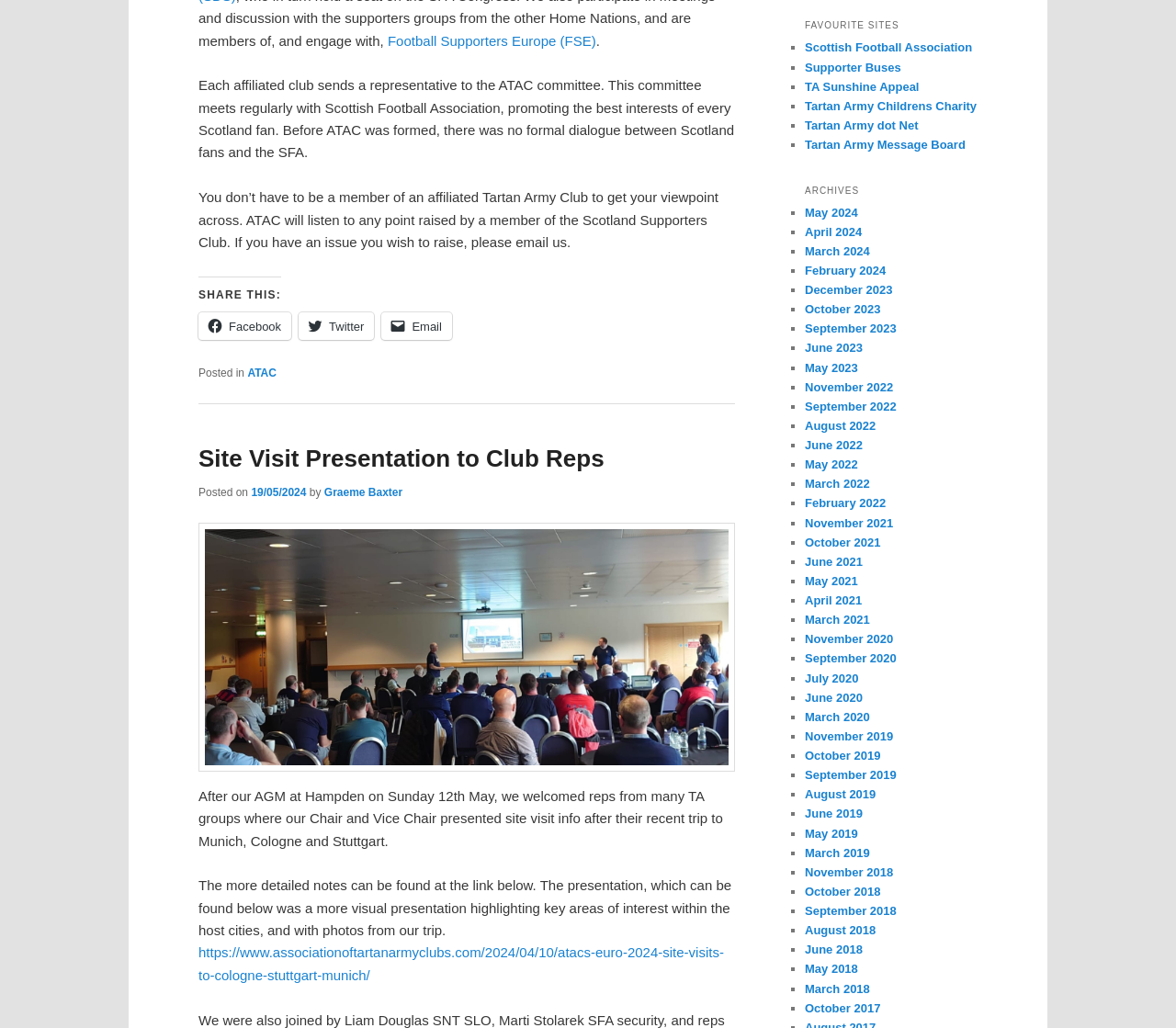Please specify the bounding box coordinates in the format (top-left x, top-left y, bottom-right x, bottom-right y), with all values as floating point numbers between 0 and 1. Identify the bounding box of the UI element described by: https://www.associationoftartanarmyclubs.com/2024/04/10/atacs-euro-2024-site-visits-to-cologne-stuttgart-munich/

[0.169, 0.919, 0.616, 0.956]